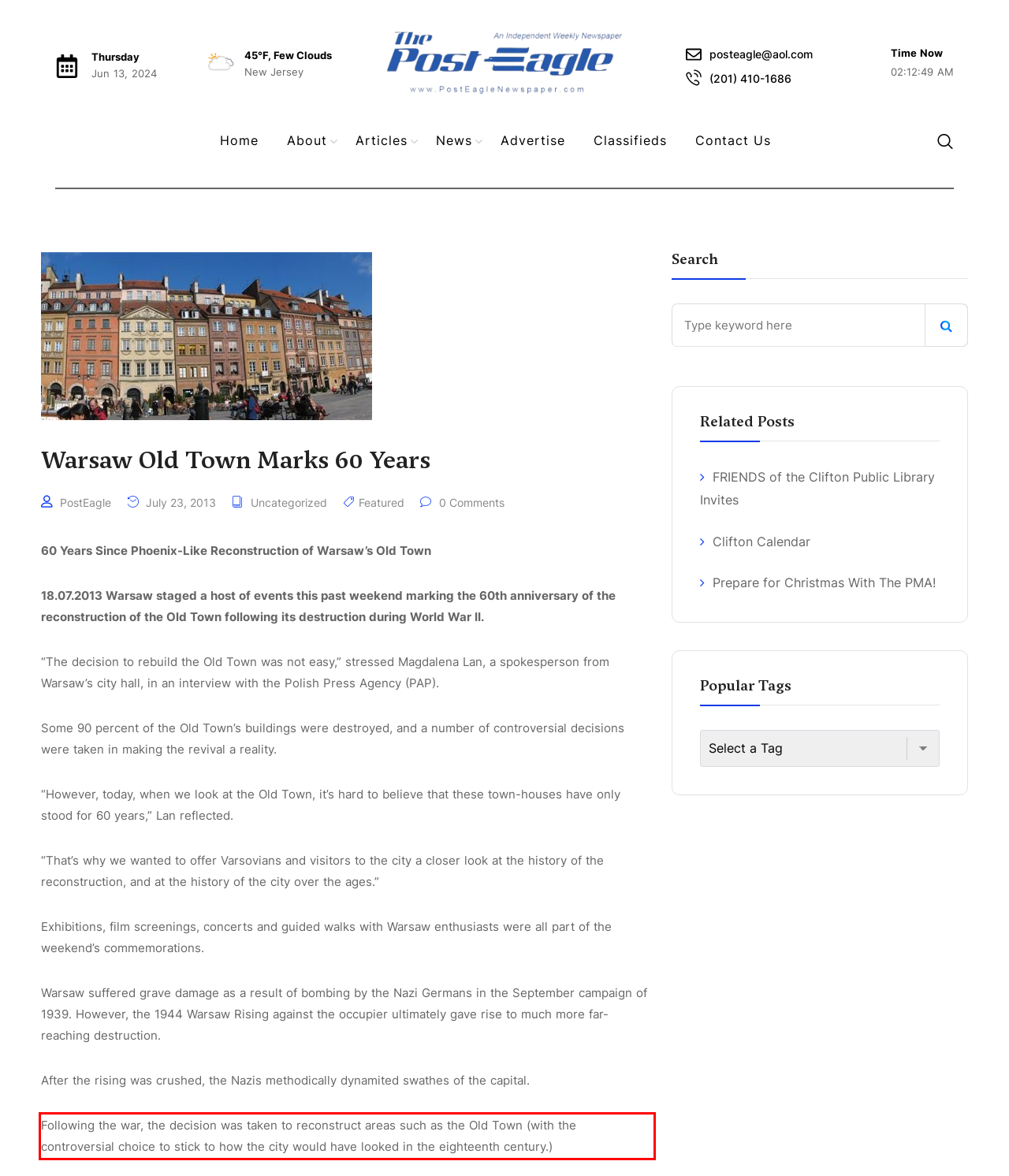Analyze the red bounding box in the provided webpage screenshot and generate the text content contained within.

Following the war, the decision was taken to reconstruct areas such as the Old Town (with the controversial choice to stick to how the city would have looked in the eighteenth century.)